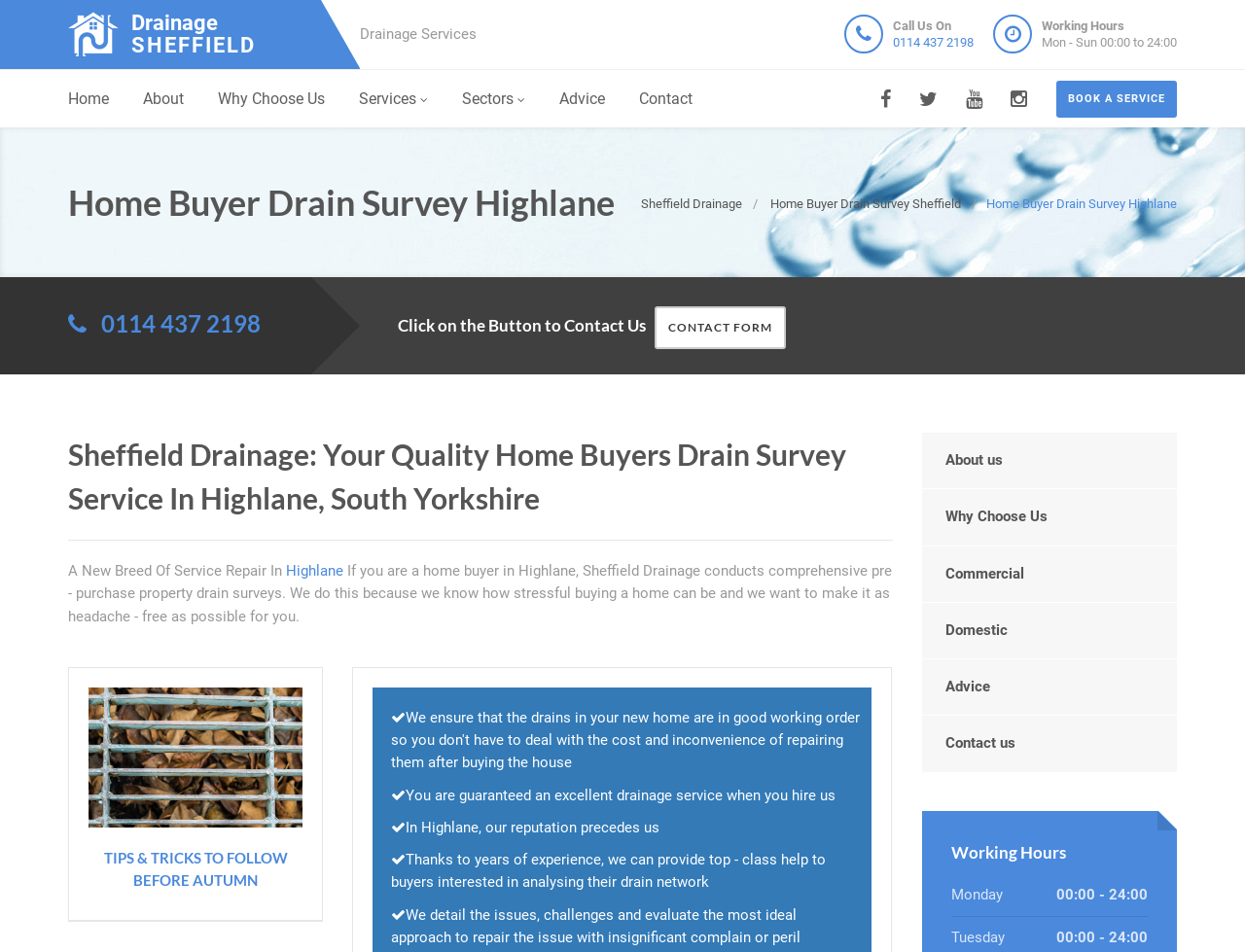Identify the bounding box for the element characterized by the following description: "Book a service".

[0.848, 0.085, 0.945, 0.123]